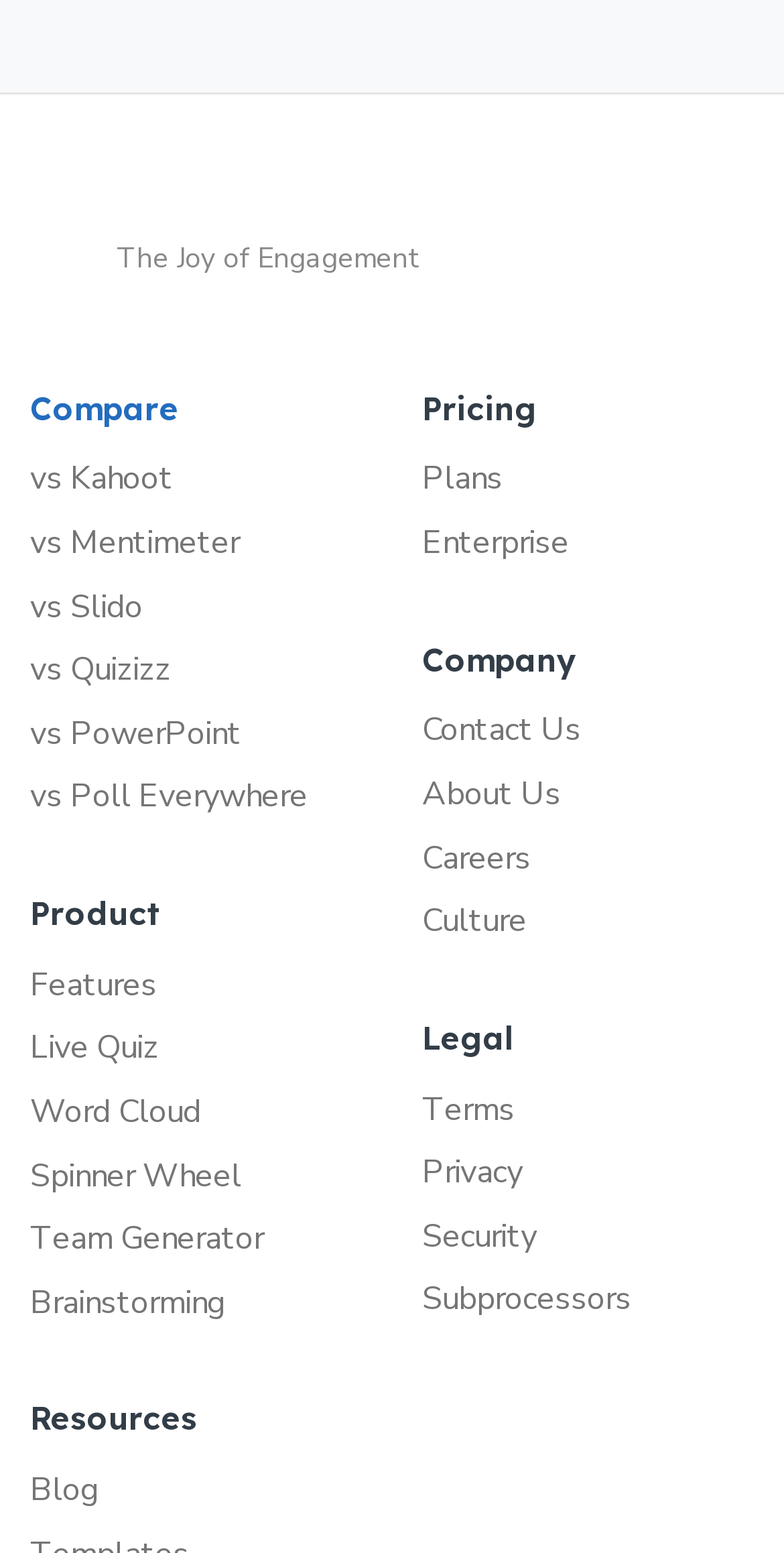Please identify the bounding box coordinates of the area that needs to be clicked to fulfill the following instruction: "Contact Us."

[0.538, 0.455, 0.962, 0.491]